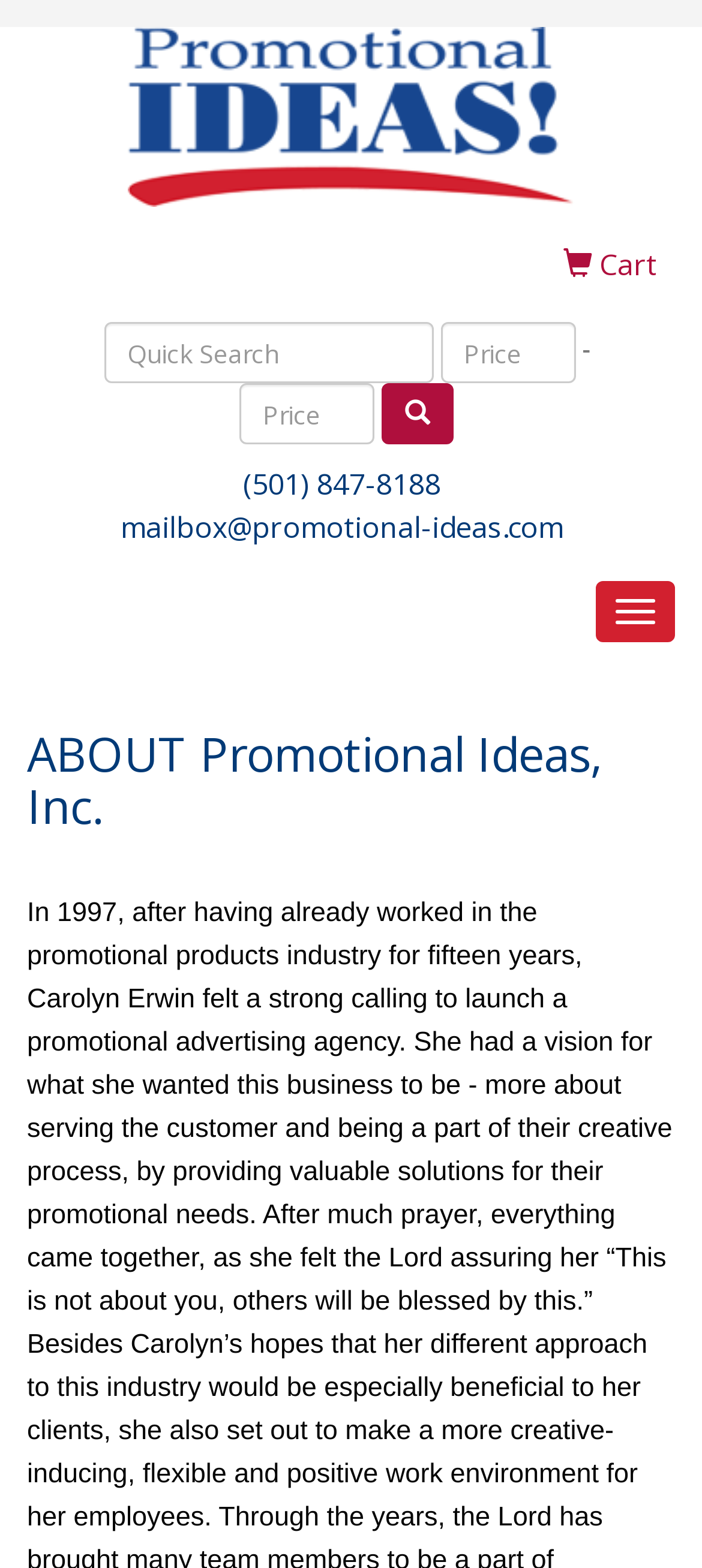Locate the bounding box coordinates of the element to click to perform the following action: 'View cart'. The coordinates should be given as four float values between 0 and 1, in the form of [left, top, right, bottom].

[0.803, 0.156, 0.936, 0.181]